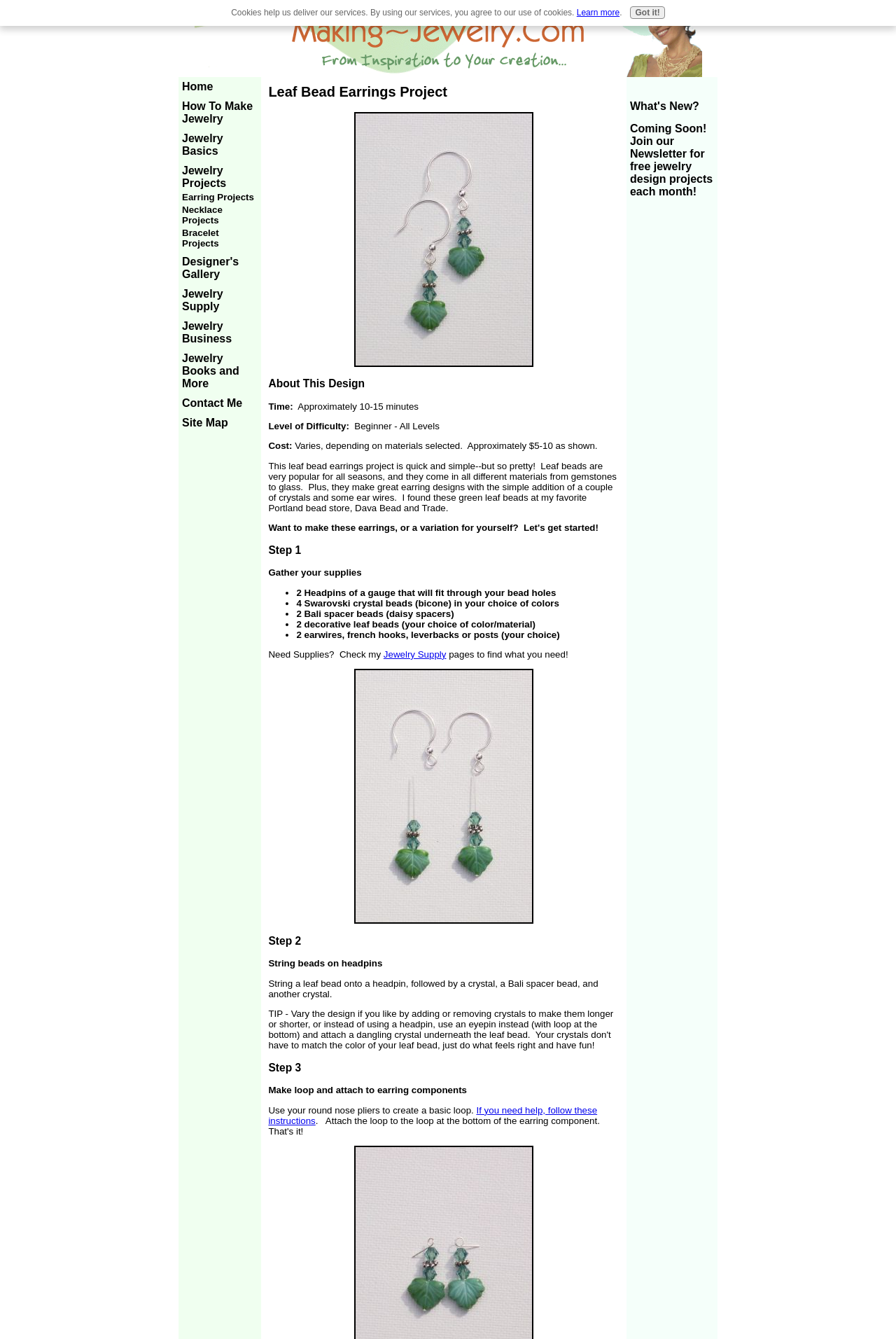What is the name of the section that contains links to other jewelry projects? Using the information from the screenshot, answer with a single word or phrase.

Jewelry Projects